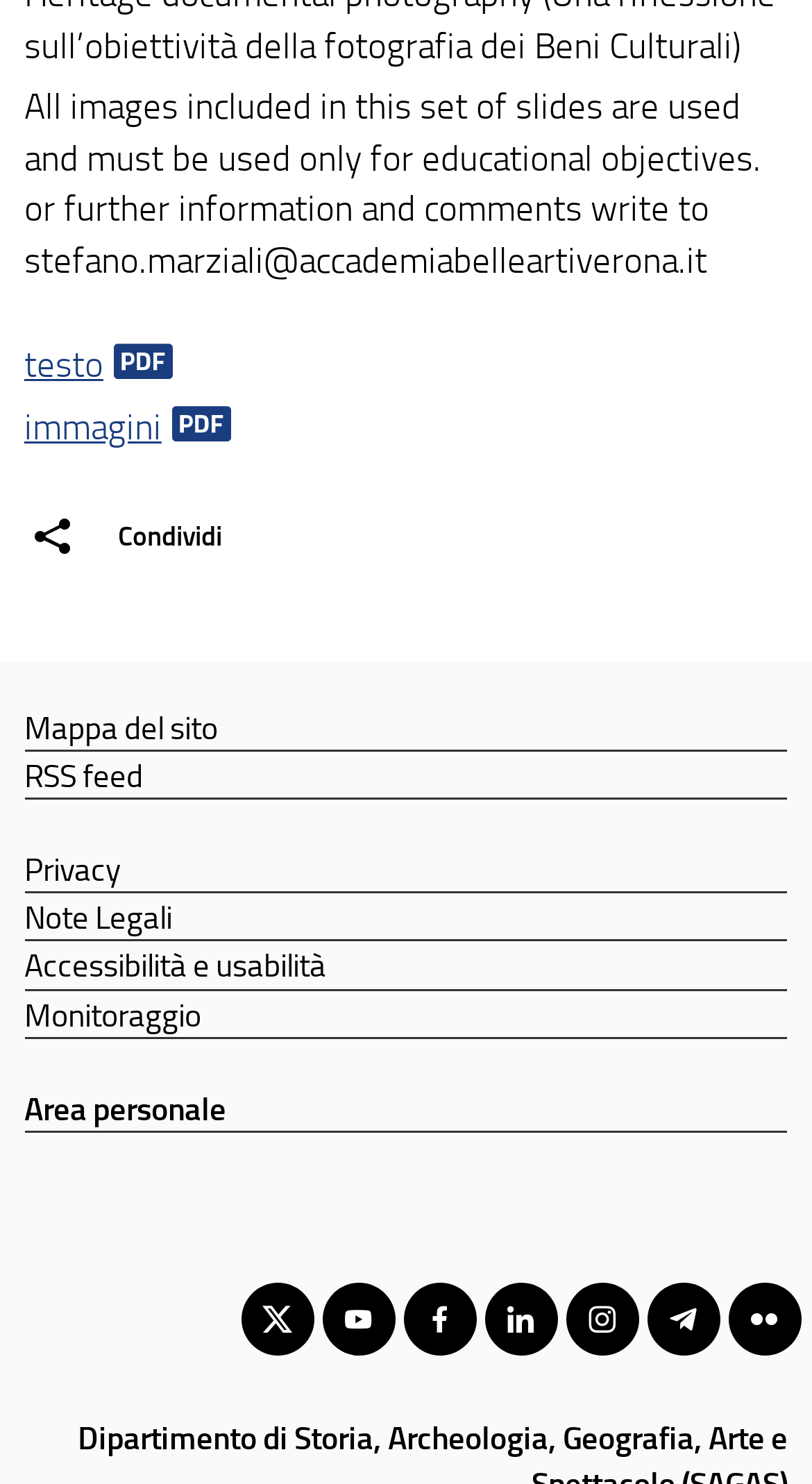Can you find the bounding box coordinates of the area I should click to execute the following instruction: "go to home page"?

None